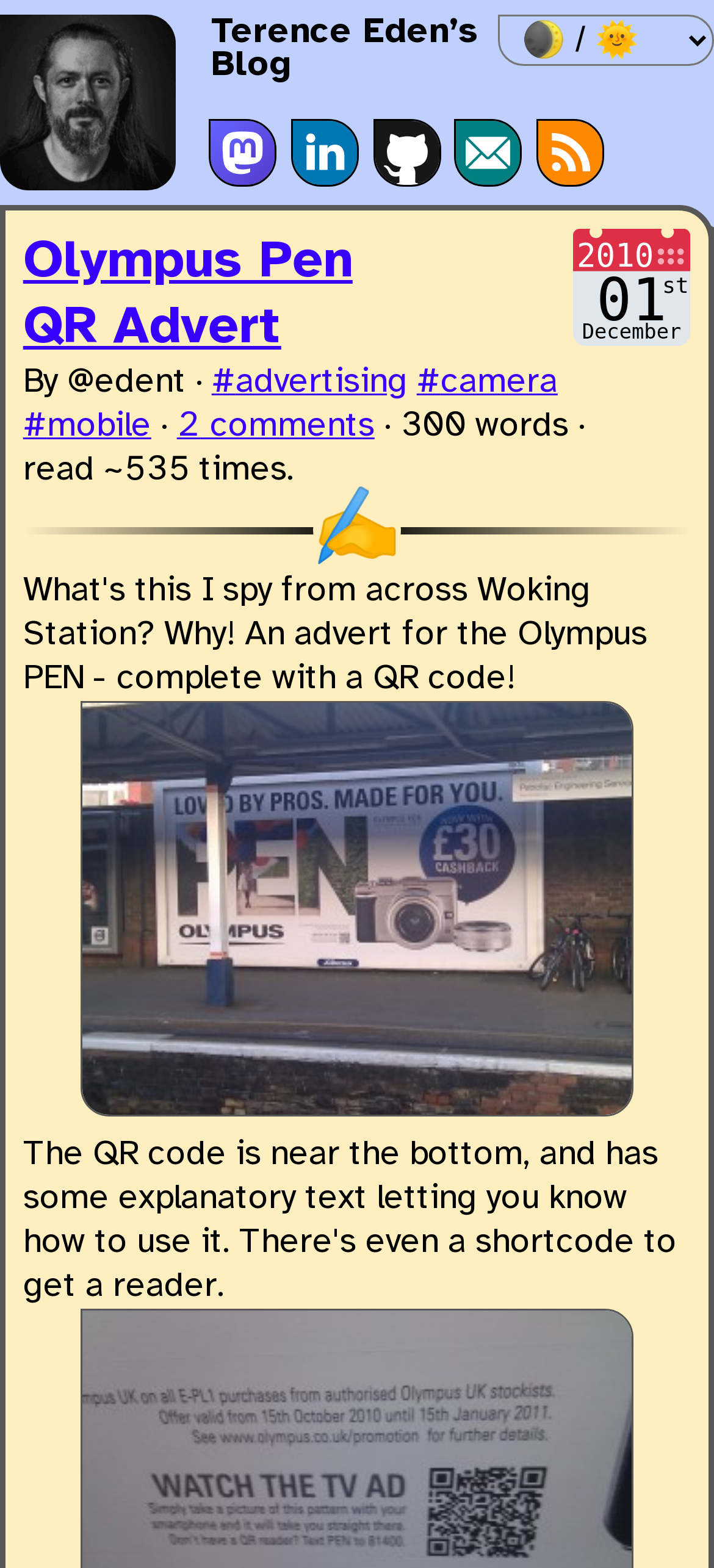Identify the bounding box coordinates of the region I need to click to complete this instruction: "Read the Olympus Pen QR Advert blog post".

[0.032, 0.149, 0.494, 0.226]